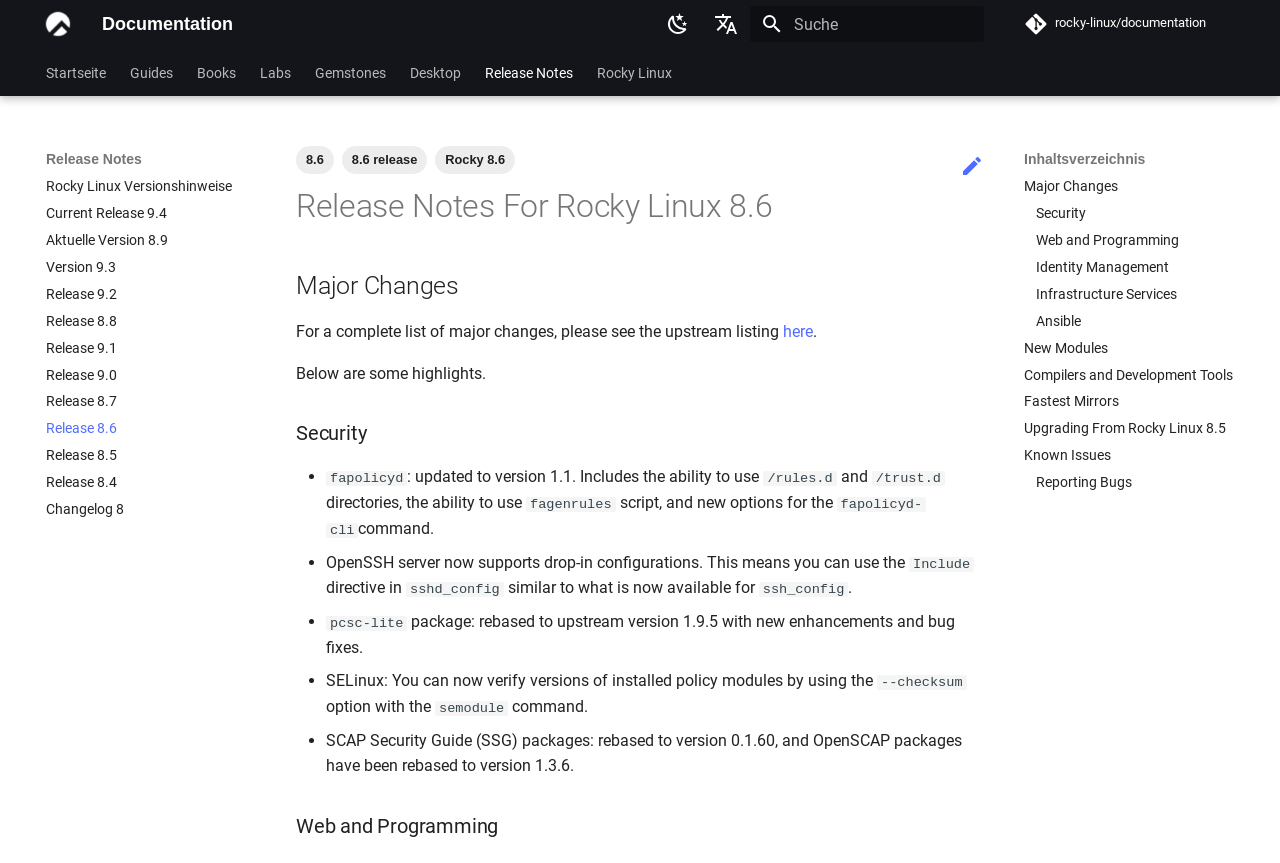Provide the bounding box coordinates of the HTML element this sentence describes: "Zurück zum Seitenanfang".

[0.415, 0.134, 0.585, 0.181]